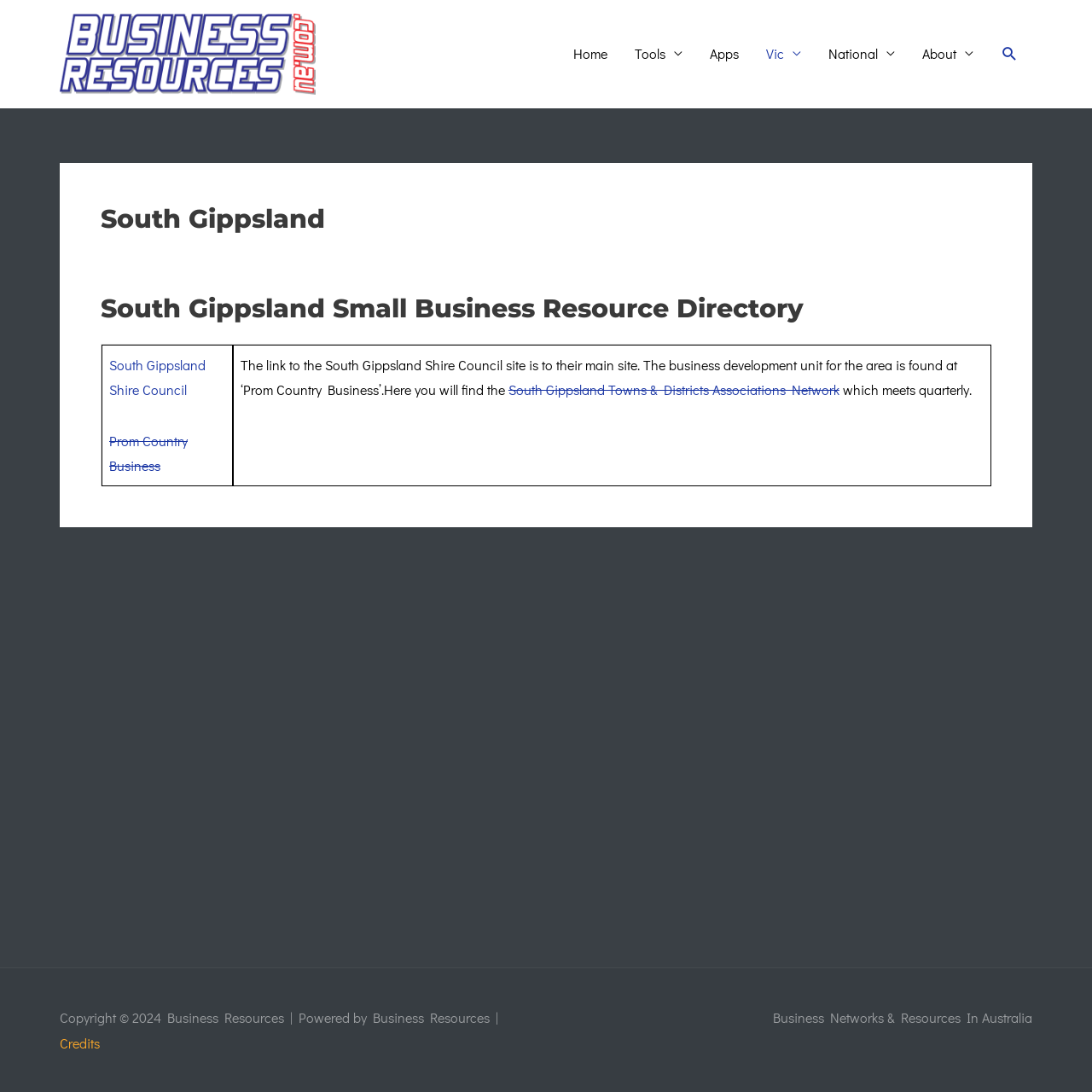Can you give a comprehensive explanation to the question given the content of the image?
What is the name of the business development unit mentioned on the webpage?

I found the answer by reading the text in the table on the webpage, which mentions that the business development unit for the area is found at 'Prom Country Business'.